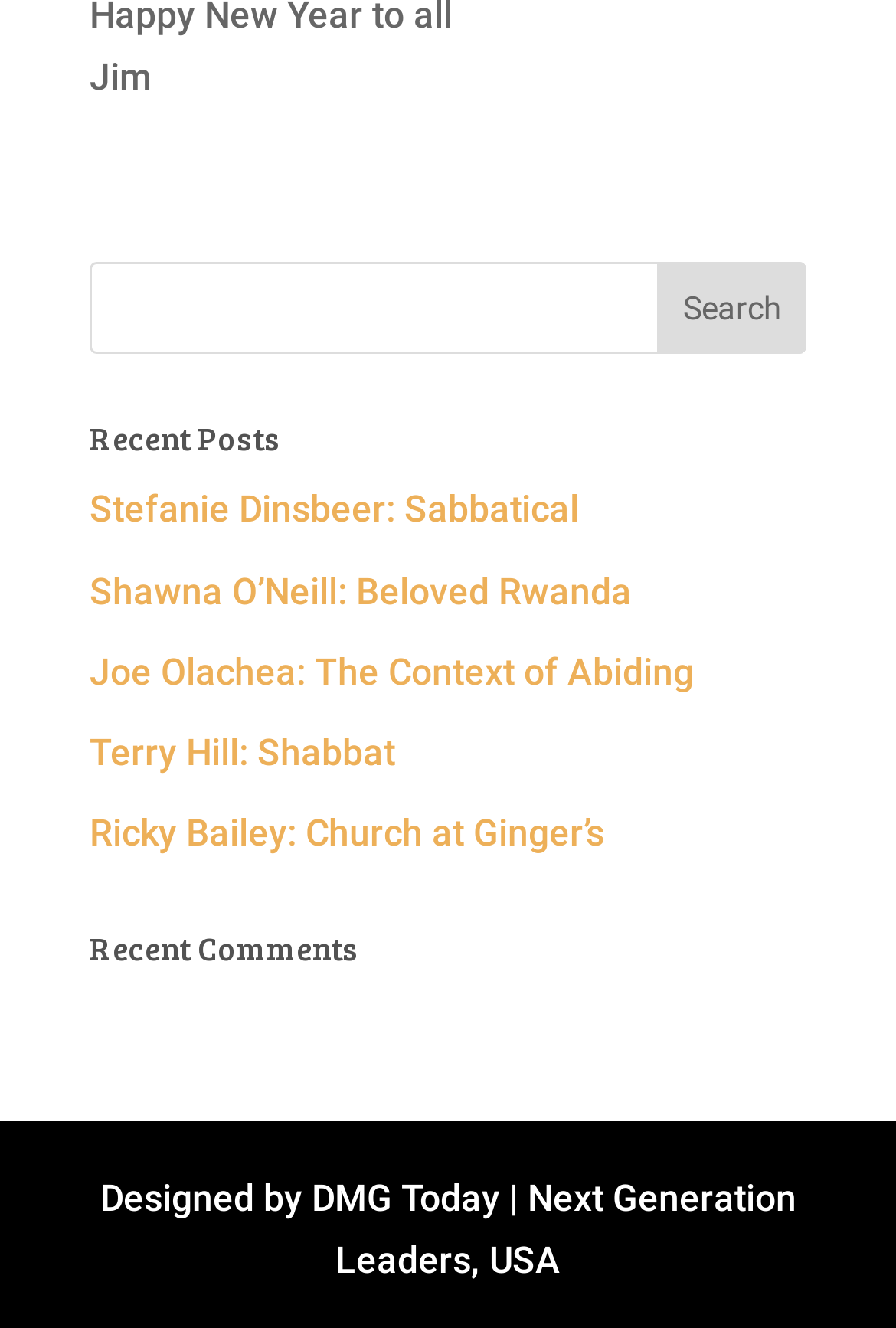Using the description: "Shawna O’Neill: Beloved Rwanda", identify the bounding box of the corresponding UI element in the screenshot.

[0.1, 0.428, 0.705, 0.461]